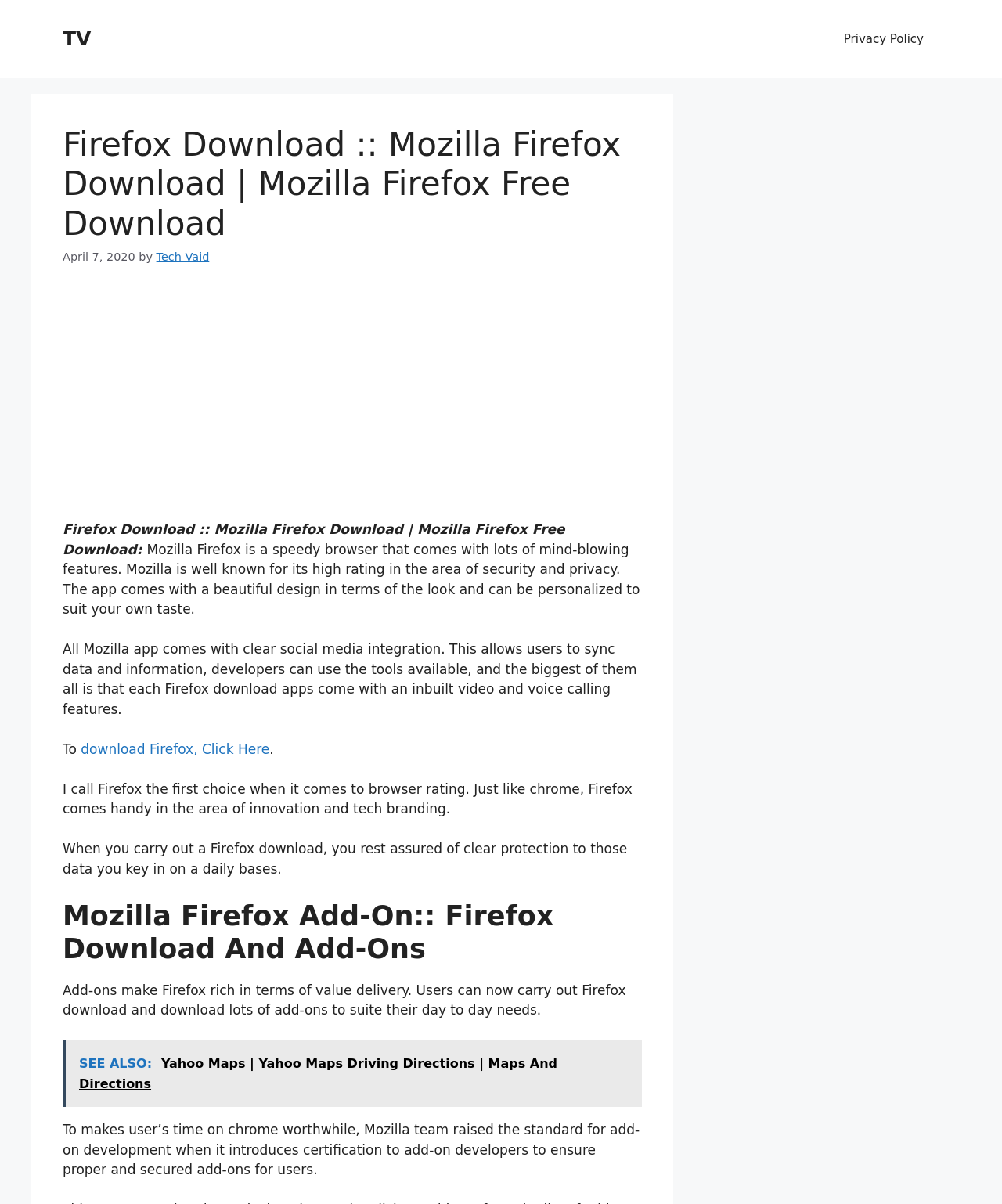Generate a thorough caption detailing the webpage content.

The webpage is about Mozilla Firefox download, featuring a speedy browser with numerous features, high security ratings, and personalized design. At the top, there is a banner with a link to "TV" on the left and a navigation menu on the right, containing a link to "Privacy Policy". 

Below the banner, there is a heading that displays the title of the webpage, "Firefox Download :: Mozilla Firefox Download | Mozilla Firefox Free Download", along with the date "April 7, 2020" and the author "Tech Vaid". 

An advertisement iframe is placed below the heading, taking up a significant portion of the page. 

The main content of the webpage starts with a brief introduction to Mozilla Firefox, highlighting its speed, features, security, and design. The text is divided into several paragraphs, each discussing a different aspect of the browser, such as its social media integration, video and voice calling features, and data protection. 

There is a call-to-action link to "download Firefox" in the middle of the content. 

Further down, the webpage discusses Mozilla Firefox add-ons, emphasizing their value and the certification process for add-on developers to ensure security. 

Finally, there is a "SEE ALSO" link to Yahoo Maps at the bottom of the page.